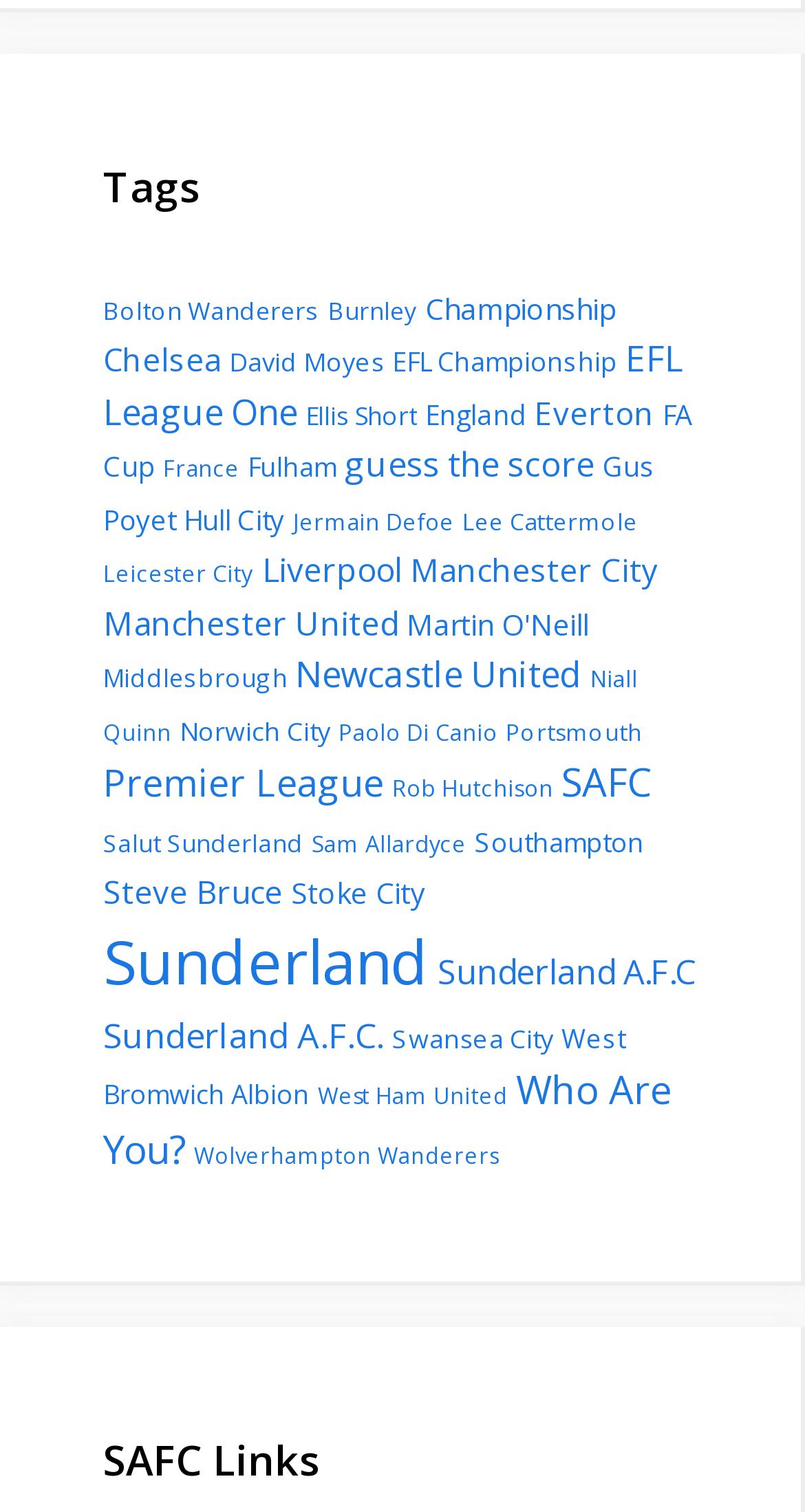Reply to the question with a brief word or phrase: What is the topic of the webpage?

Football